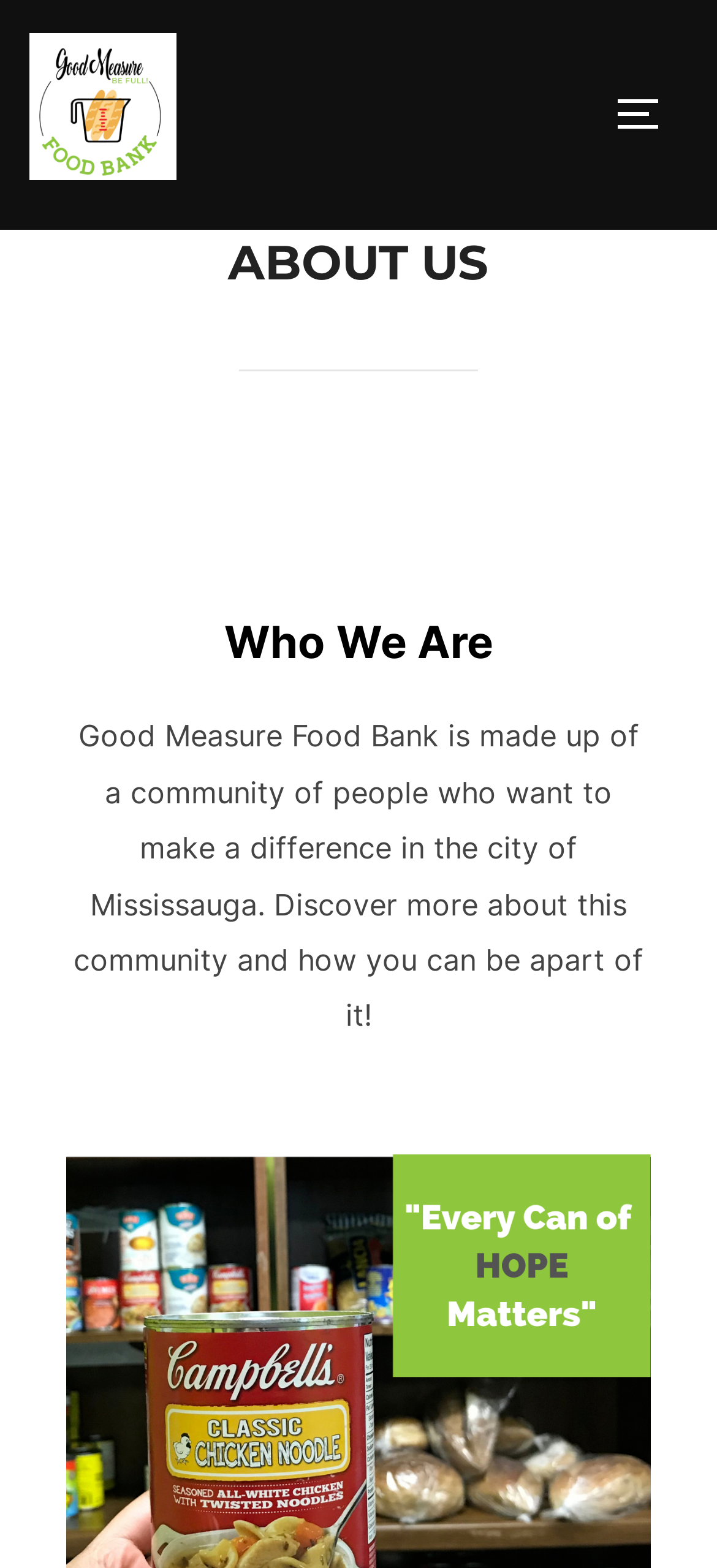What is the theme of the webpage? Examine the screenshot and reply using just one word or a brief phrase.

About Us